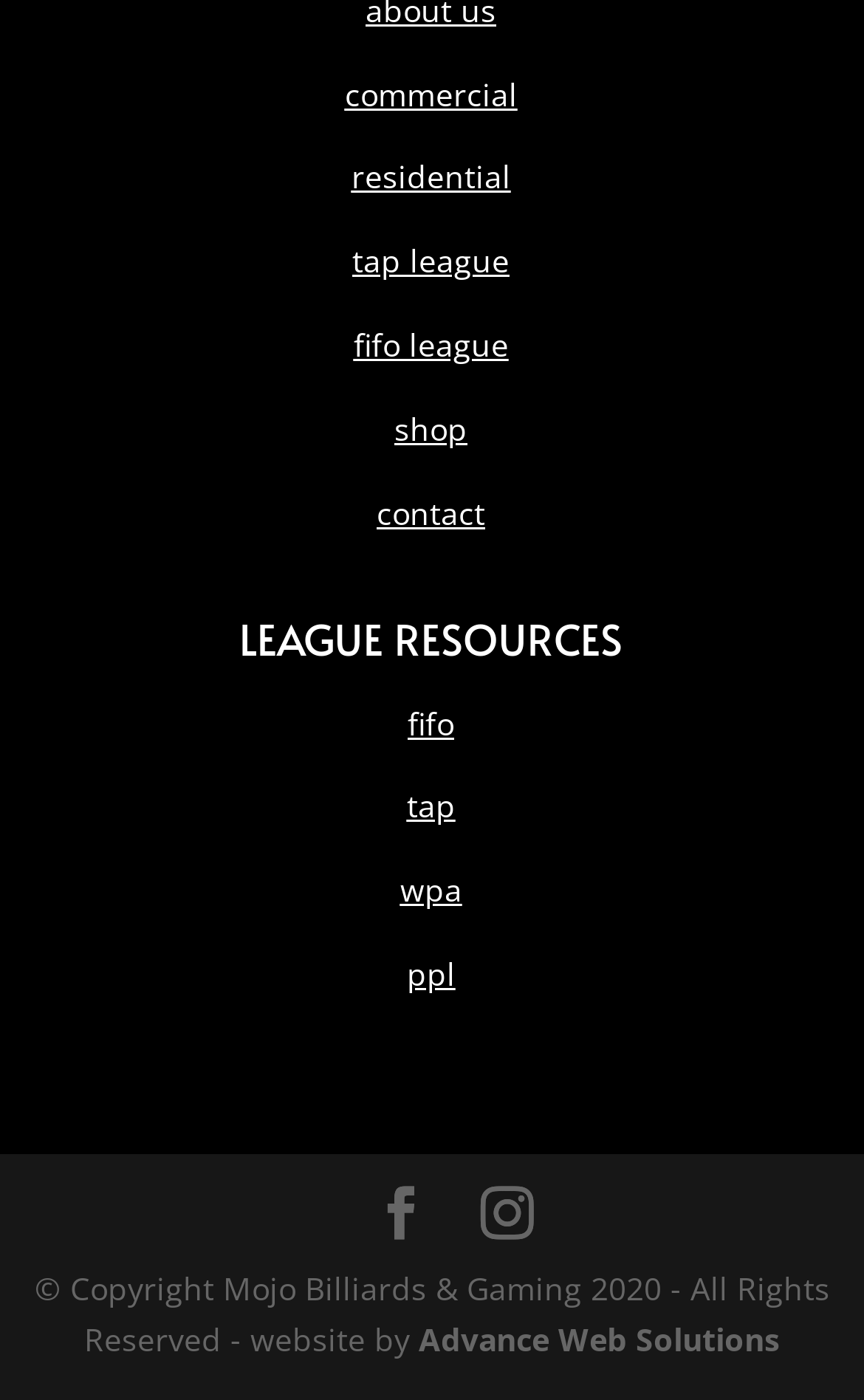Find the bounding box coordinates for the element that must be clicked to complete the instruction: "go to residential page". The coordinates should be four float numbers between 0 and 1, indicated as [left, top, right, bottom].

[0.406, 0.111, 0.591, 0.141]